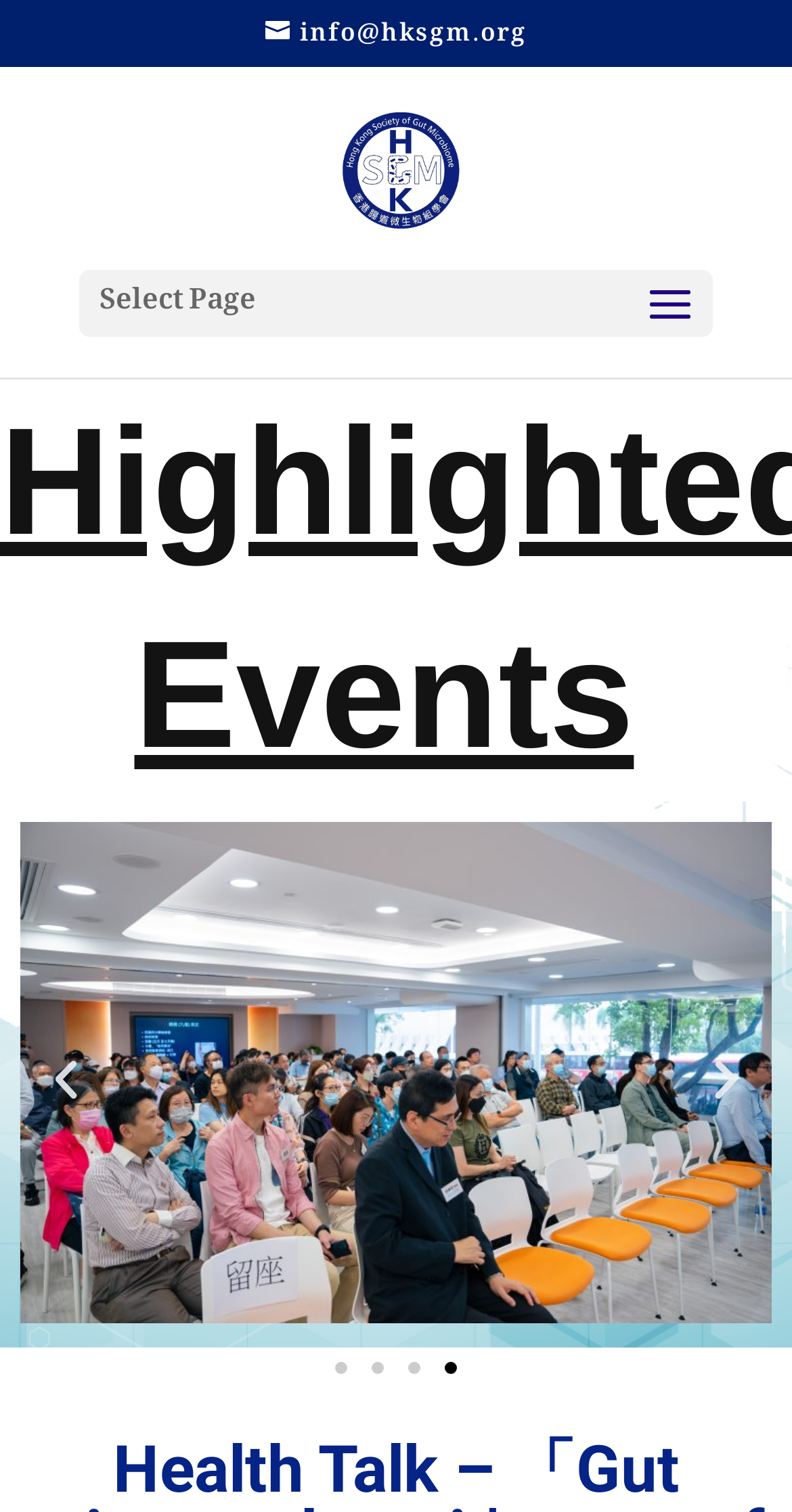How can you navigate to a specific slide?
Please give a detailed and elaborate explanation in response to the question.

I discovered the navigation method by examining the generic elements with text content 'Go to slide 1', 'Go to slide 2', etc., which suggest that they can be used to navigate to a specific slide in the carousel.